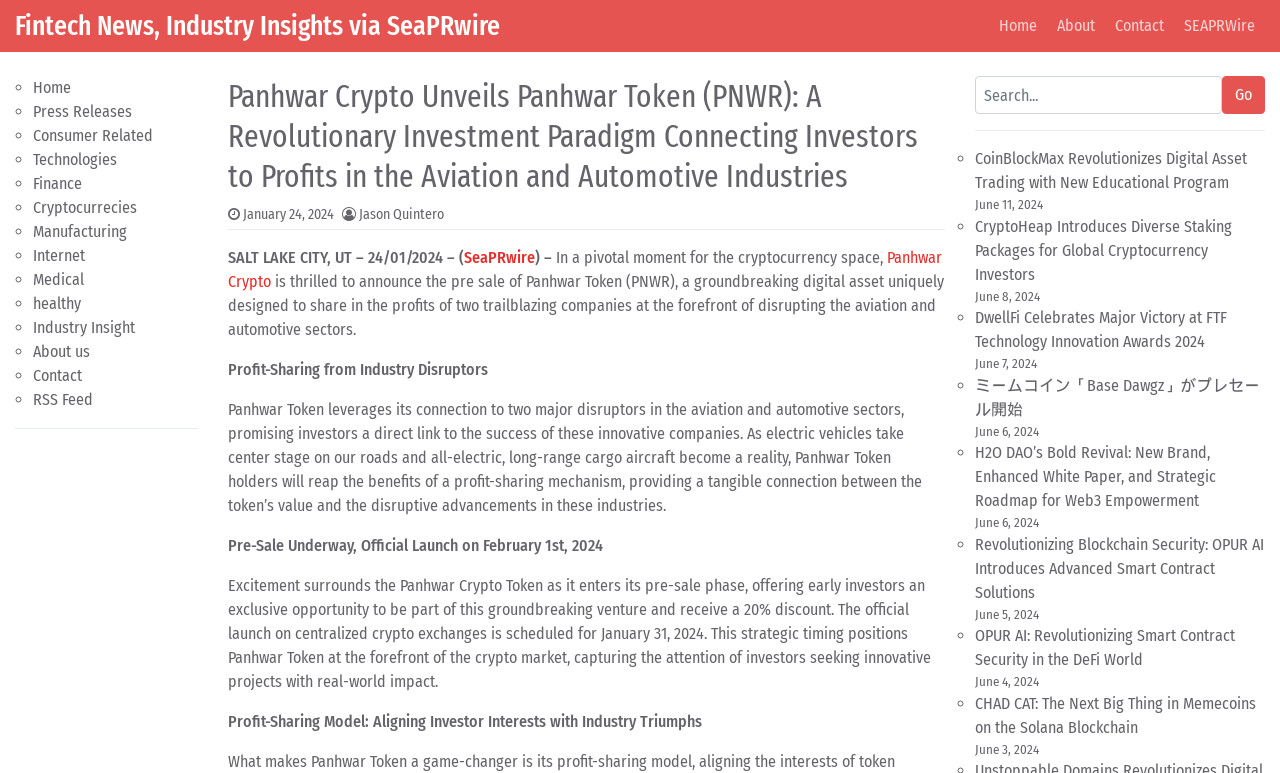Pinpoint the bounding box coordinates of the clickable area needed to execute the instruction: "Check the 'Pre-Sale Underway, Official Launch on February 1st, 2024' news". The coordinates should be specified as four float numbers between 0 and 1, i.e., [left, top, right, bottom].

[0.178, 0.693, 0.471, 0.718]